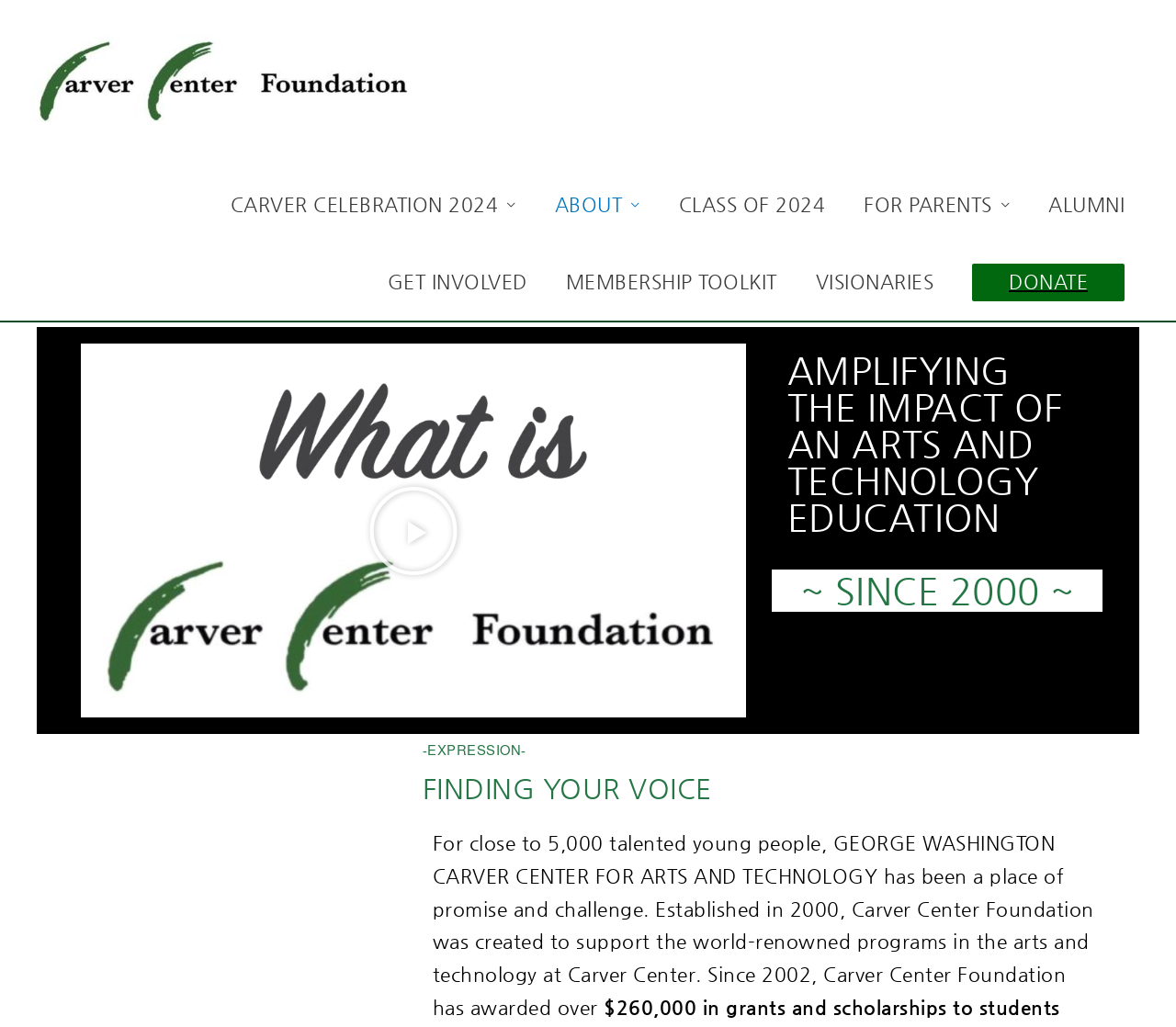Using the information from the screenshot, answer the following question thoroughly:
What is the name of the school associated with Carver Center?

The link on the page mentions 'GEORGE WASHINGTON CARVER CENTER FOR ARTS AND TECHNOLOGY', which suggests that this is the name of the school associated with Carver Center.